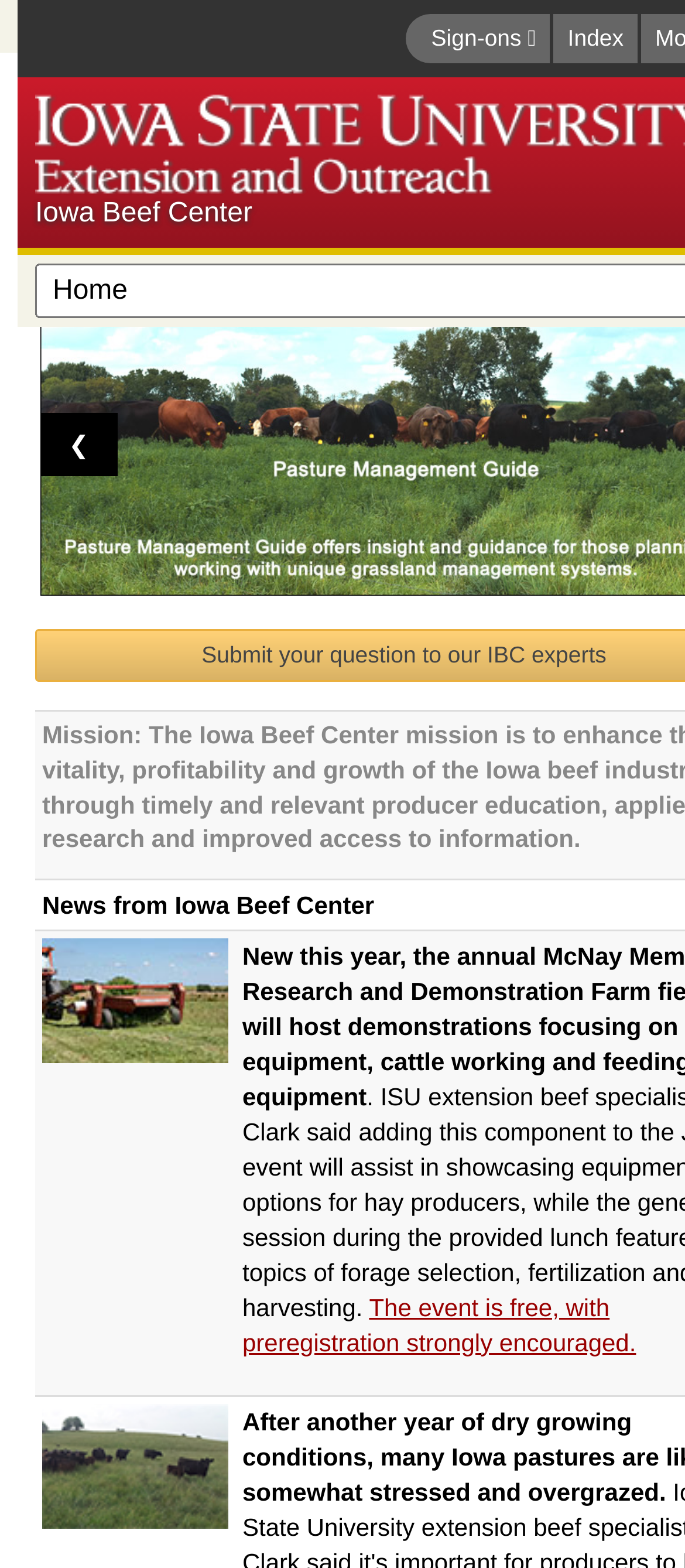Using floating point numbers between 0 and 1, provide the bounding box coordinates in the format (top-left x, top-left y, bottom-right x, bottom-right y). Locate the UI element described here: alt="Mowing hay in field."

[0.062, 0.628, 0.333, 0.645]